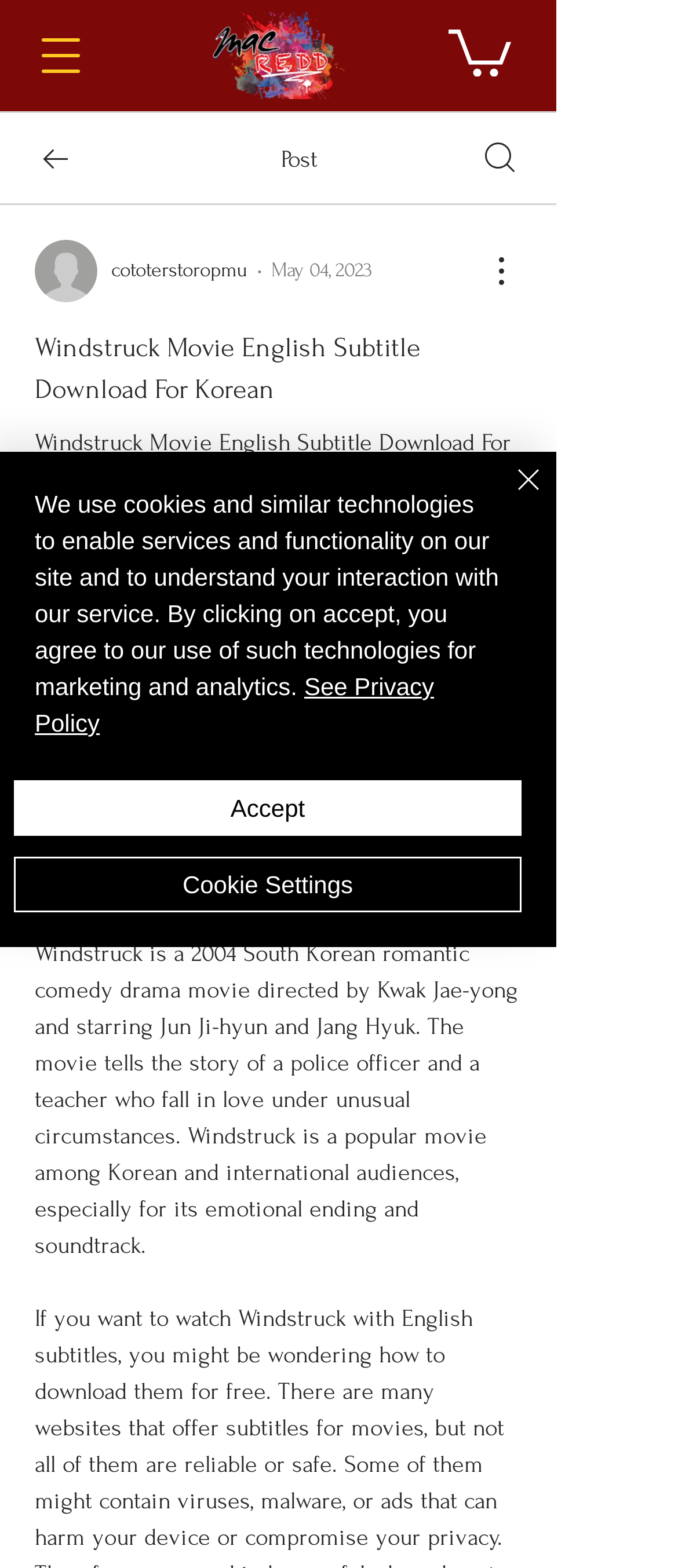Can you identify the bounding box coordinates of the clickable region needed to carry out this instruction: 'Download Windstruck Movie English Subtitle'? The coordinates should be four float numbers within the range of 0 to 1, stated as [left, top, right, bottom].

[0.246, 0.39, 0.605, 0.407]